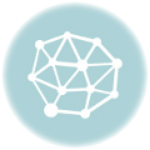Provide a comprehensive description of the image.

The image features a stylized logo or symbol consisting of a network of interconnected nodes and lines, presented in a minimalist design. The logo appears prominently against a soft blue background, enhancing its modern aesthetic. This imagery commonly represents concepts like collaboration, connectivity, and community, making it suitable for organizations or initiatives focused on education and development, such as bursary programs or academic scholarships. The visual simplicity suggests innovation and forward-thinking, aligning well with educational goals and financial support systems designed to empower individuals through learning opportunities.